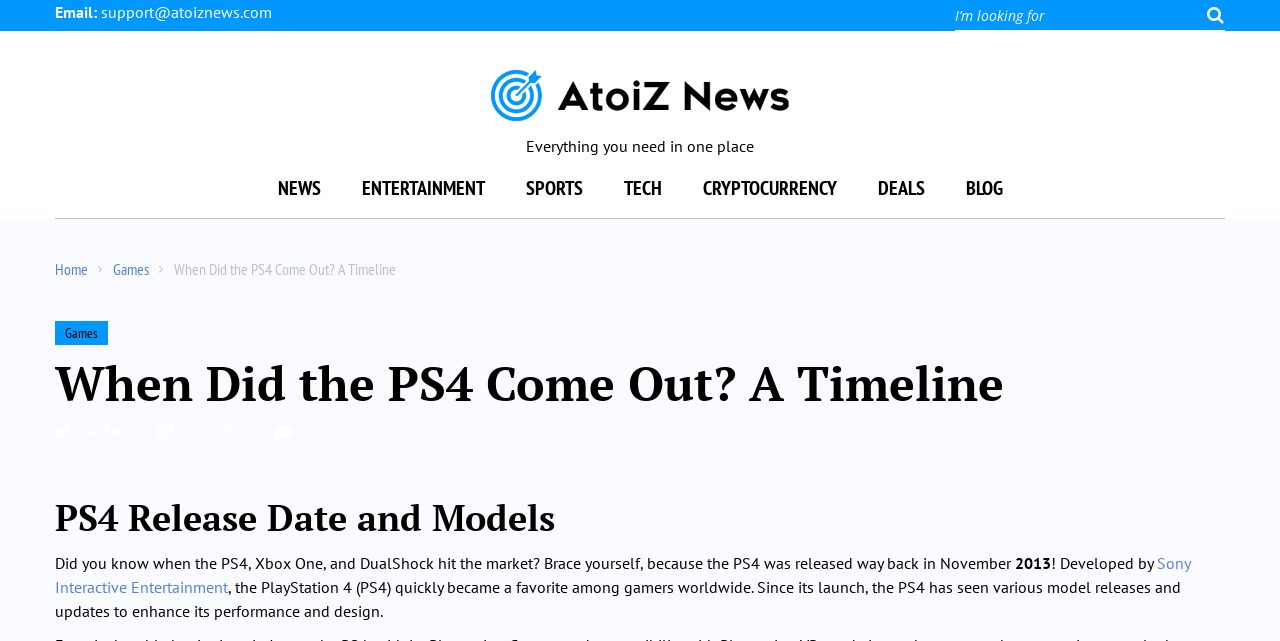Locate the coordinates of the bounding box for the clickable region that fulfills this instruction: "Search for something".

[0.746, 0.0, 0.957, 0.048]